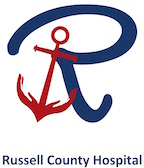What is the font style of the hospital's name?
Please give a detailed and elaborate explanation in response to the question.

The caption describes the font style of the hospital's name as 'bold yet elegant', emphasizing the institution's identity.